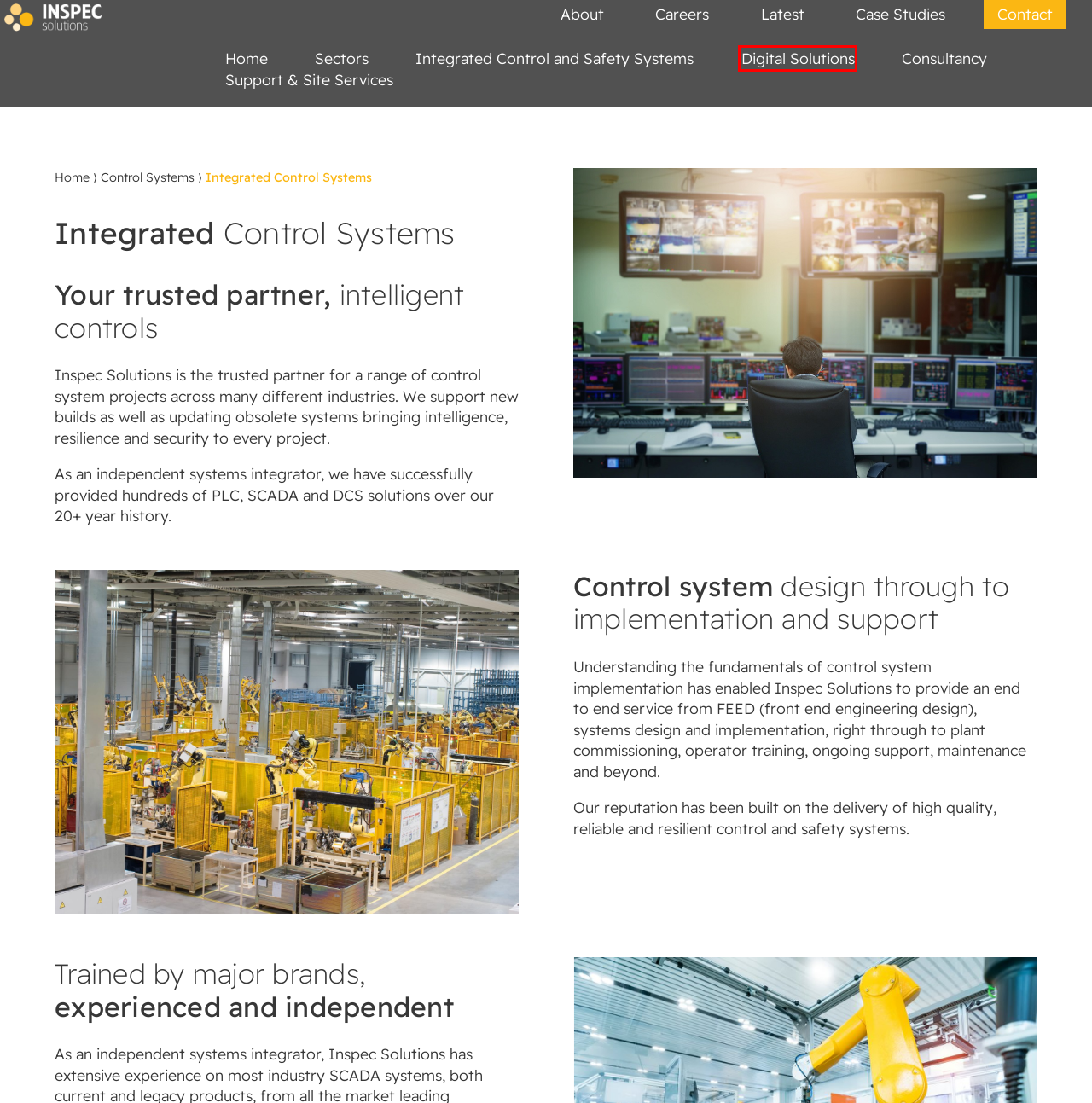You are given a screenshot of a webpage with a red rectangle bounding box around a UI element. Select the webpage description that best matches the new webpage after clicking the element in the bounding box. Here are the candidates:
A. Careers at Inspec - INSPEC Solutions
B. Support & Site Services - INSPEC Solutions
C. Digital Solutions - INSPEC Solutions
D. About - INSPEC Solutions
E. Consultancy - INSPEC Solutions
F. Sectors - INSPEC Solutions
G. Integrated Control and Safety Systems - INSPEC Solutions
H. Homepage - INSPEC Solutions

C